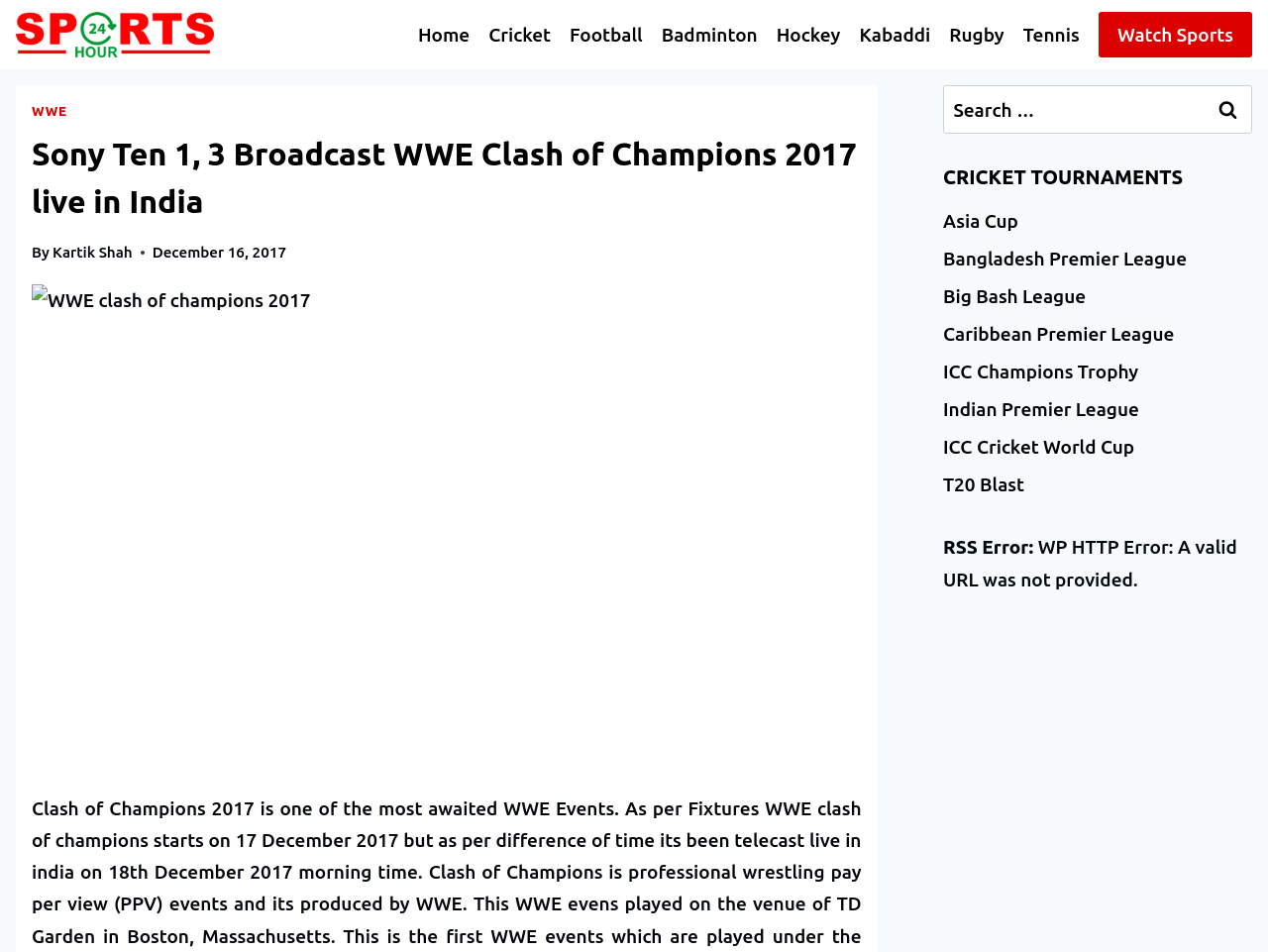Could you determine the bounding box coordinates of the clickable element to complete the instruction: "Click on the 'Asia Cup' link"? Provide the coordinates as four float numbers between 0 and 1, i.e., [left, top, right, bottom].

[0.744, 0.212, 0.988, 0.252]